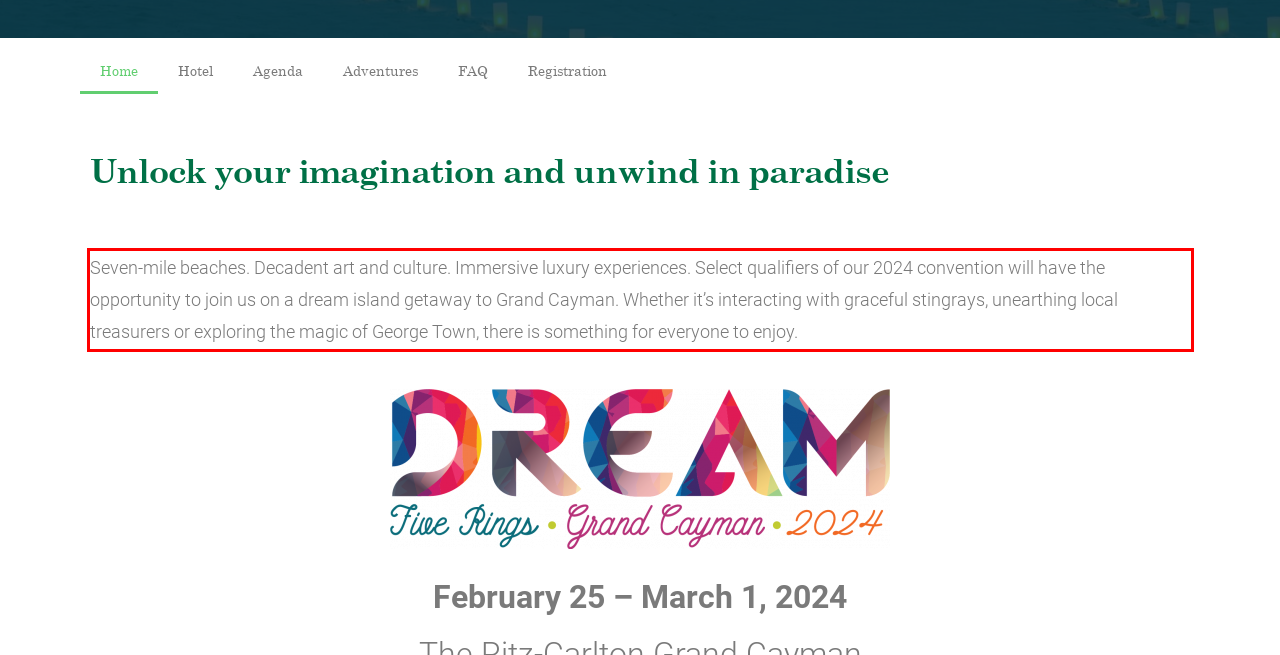Look at the webpage screenshot and recognize the text inside the red bounding box.

Seven-mile beaches. Decadent art and culture. Immersive luxury experiences. Select qualifiers of our 2024 convention will have the opportunity to join us on a dream island getaway to Grand Cayman. Whether it’s interacting with graceful stingrays, unearthing local treasurers or exploring the magic of George Town, there is something for everyone to enjoy.